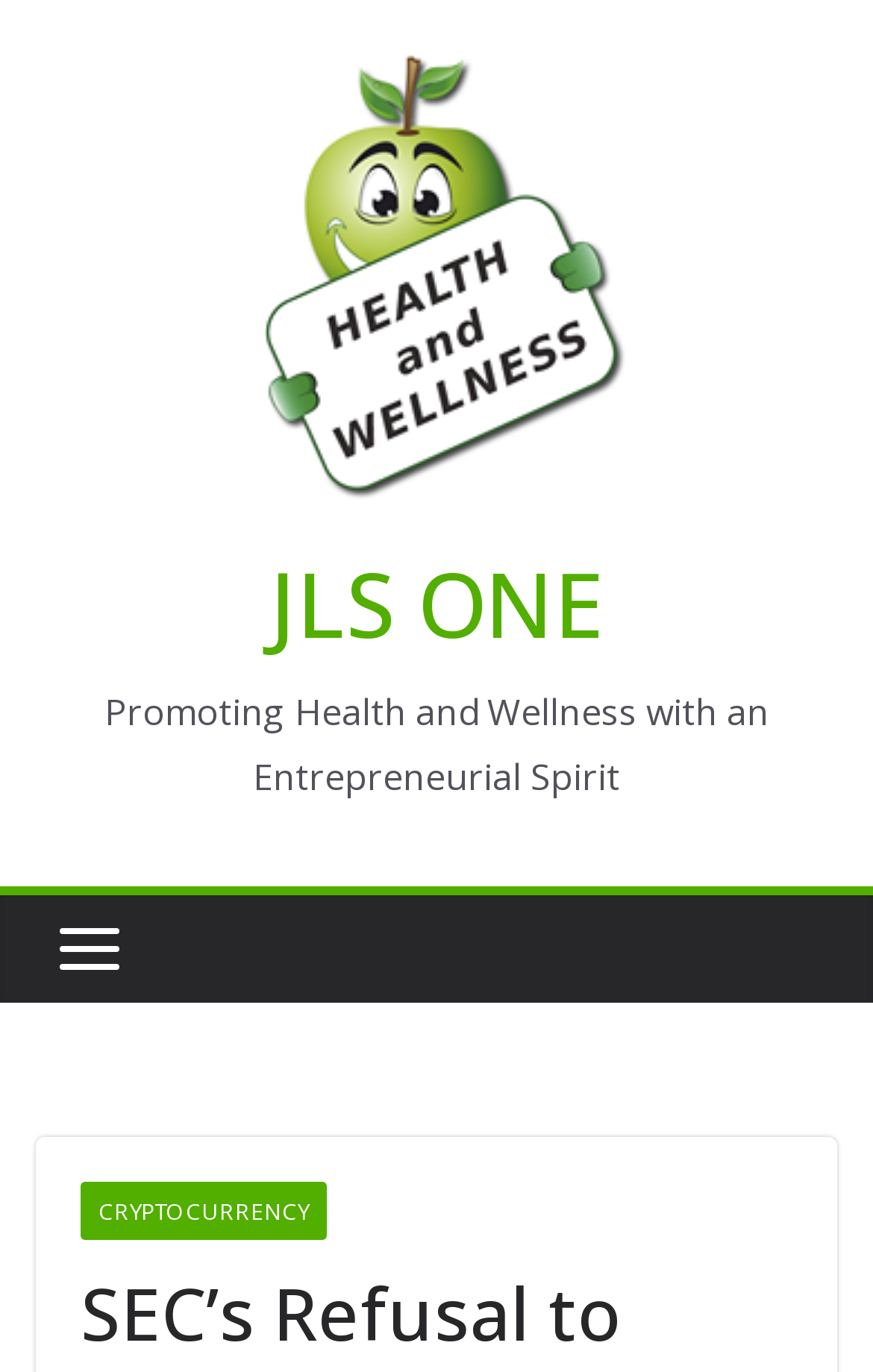Locate the heading on the webpage and return its text.

SEC’s Refusal to Comply With Crypto